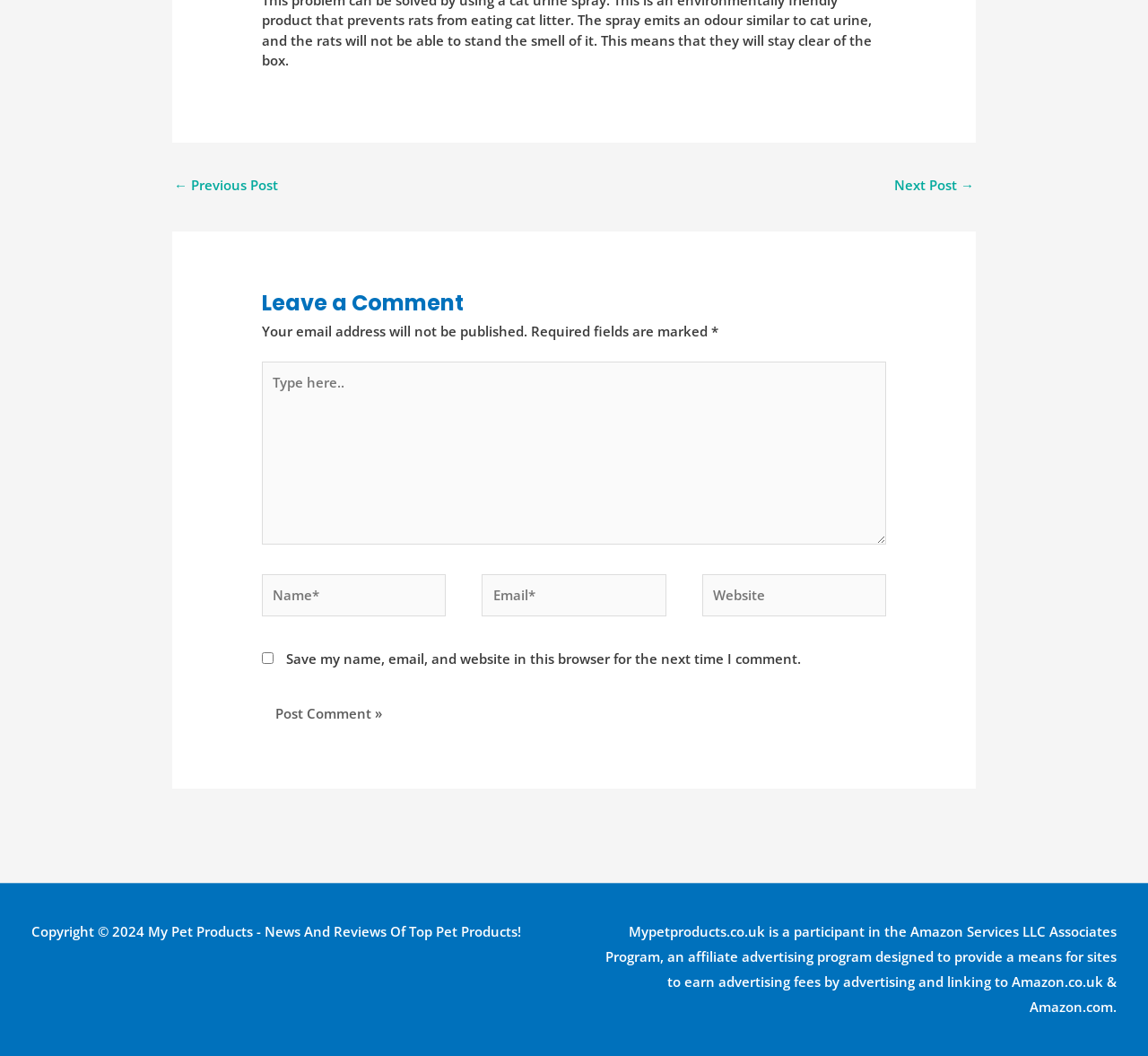Please answer the following question using a single word or phrase: What is the position of the 'Post Comment' button?

Below the comment form